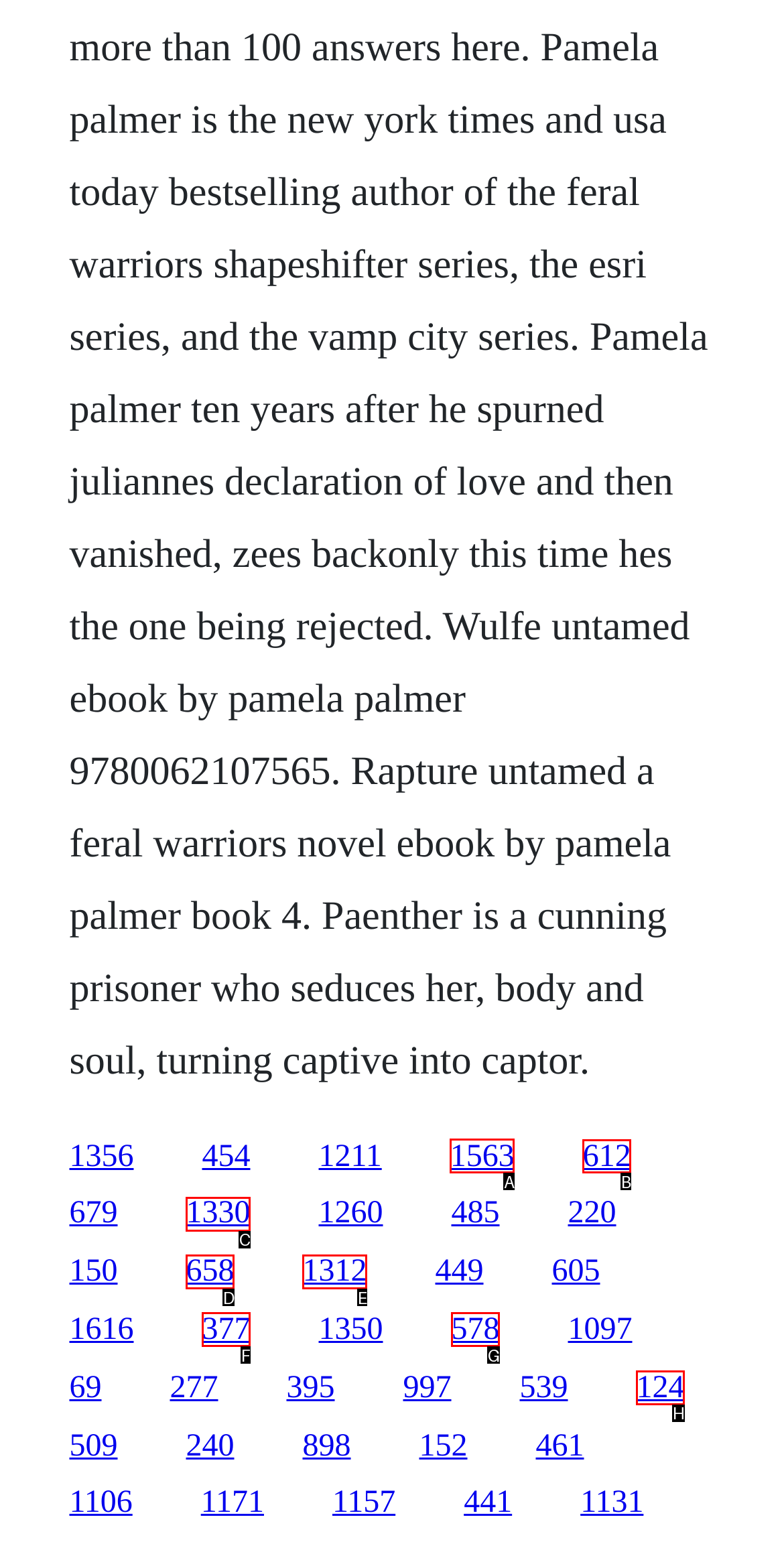Choose the UI element you need to click to carry out the task: visit the fifth link.
Respond with the corresponding option's letter.

B